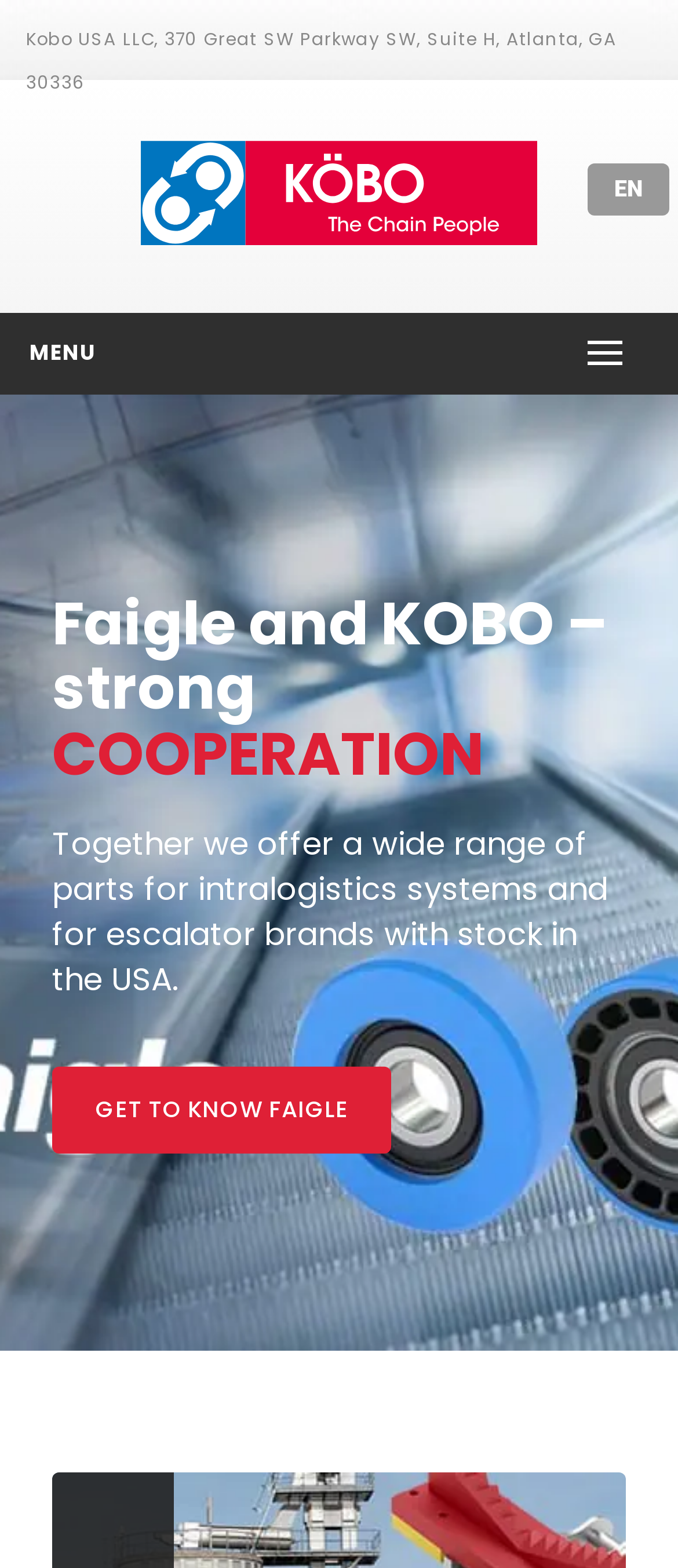Identify the main heading of the webpage and provide its text content.

Faigle and KOBO – strong COOPERATION